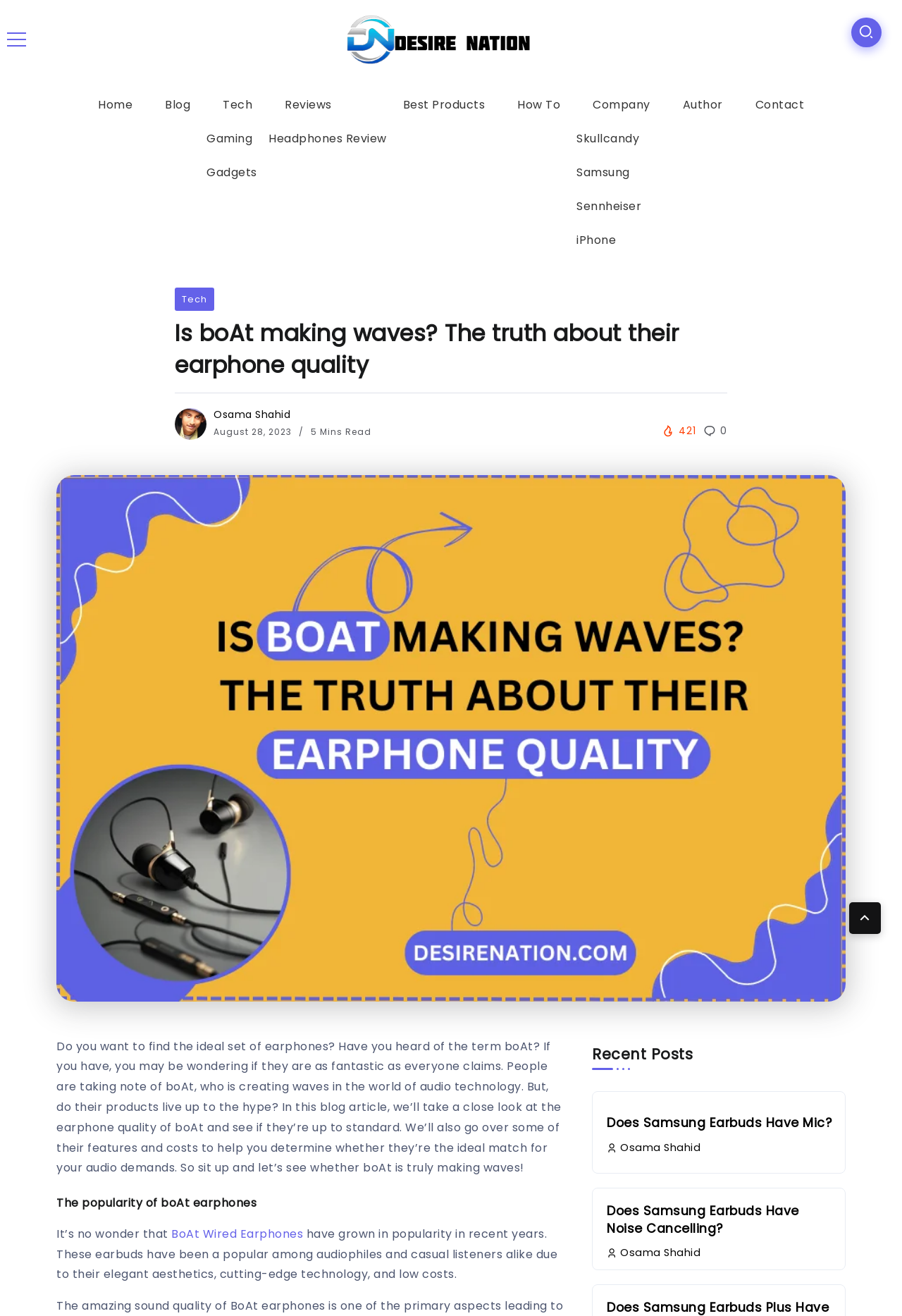Please examine the image and answer the question with a detailed explanation:
What is the category of the blog article?

The category of the blog article is Tech, which is evident from the link 'Tech' that appears in the navigation menu and the content of the article that discusses audio technology.